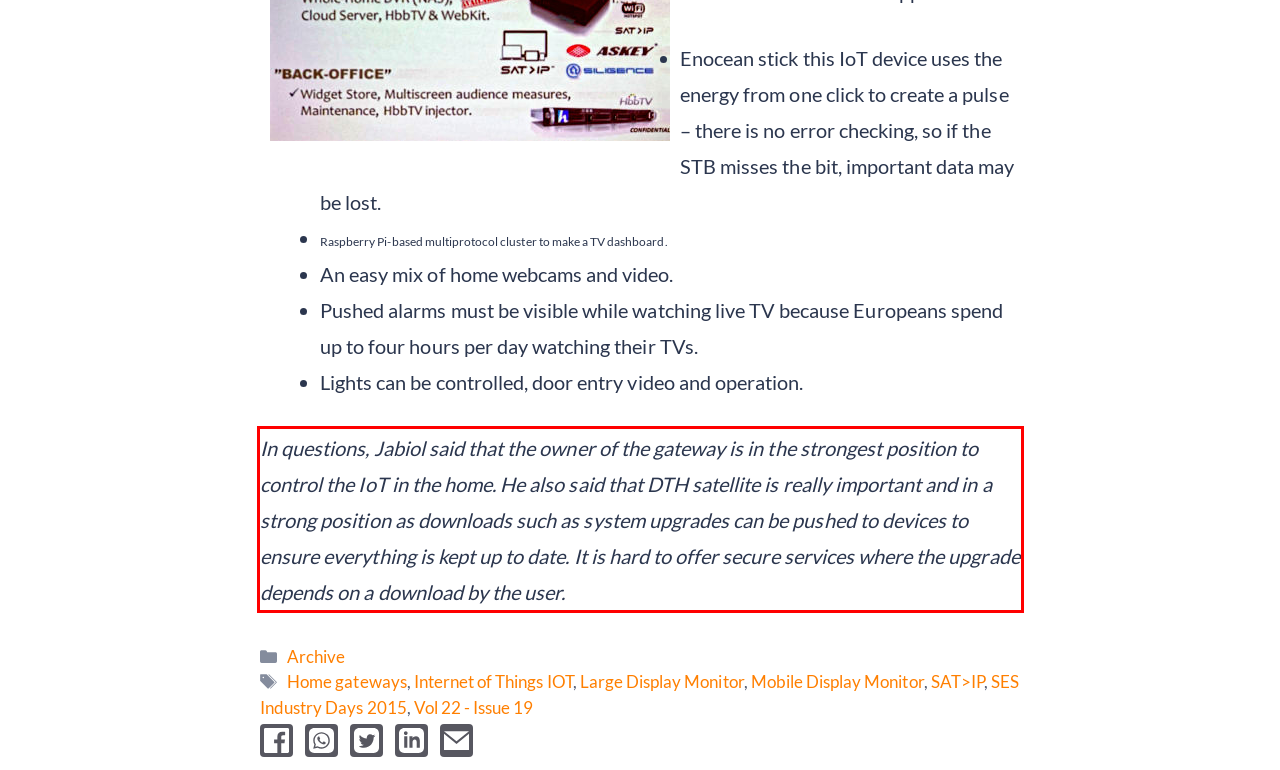Using OCR, extract the text content found within the red bounding box in the given webpage screenshot.

In questions, Jabiol said that the owner of the gateway is in the strongest position to control the IoT in the home. He also said that DTH satellite is really important and in a strong position as downloads such as system upgrades can be pushed to devices to ensure everything is kept up to date. It is hard to offer secure services where the upgrade depends on a download by the user.